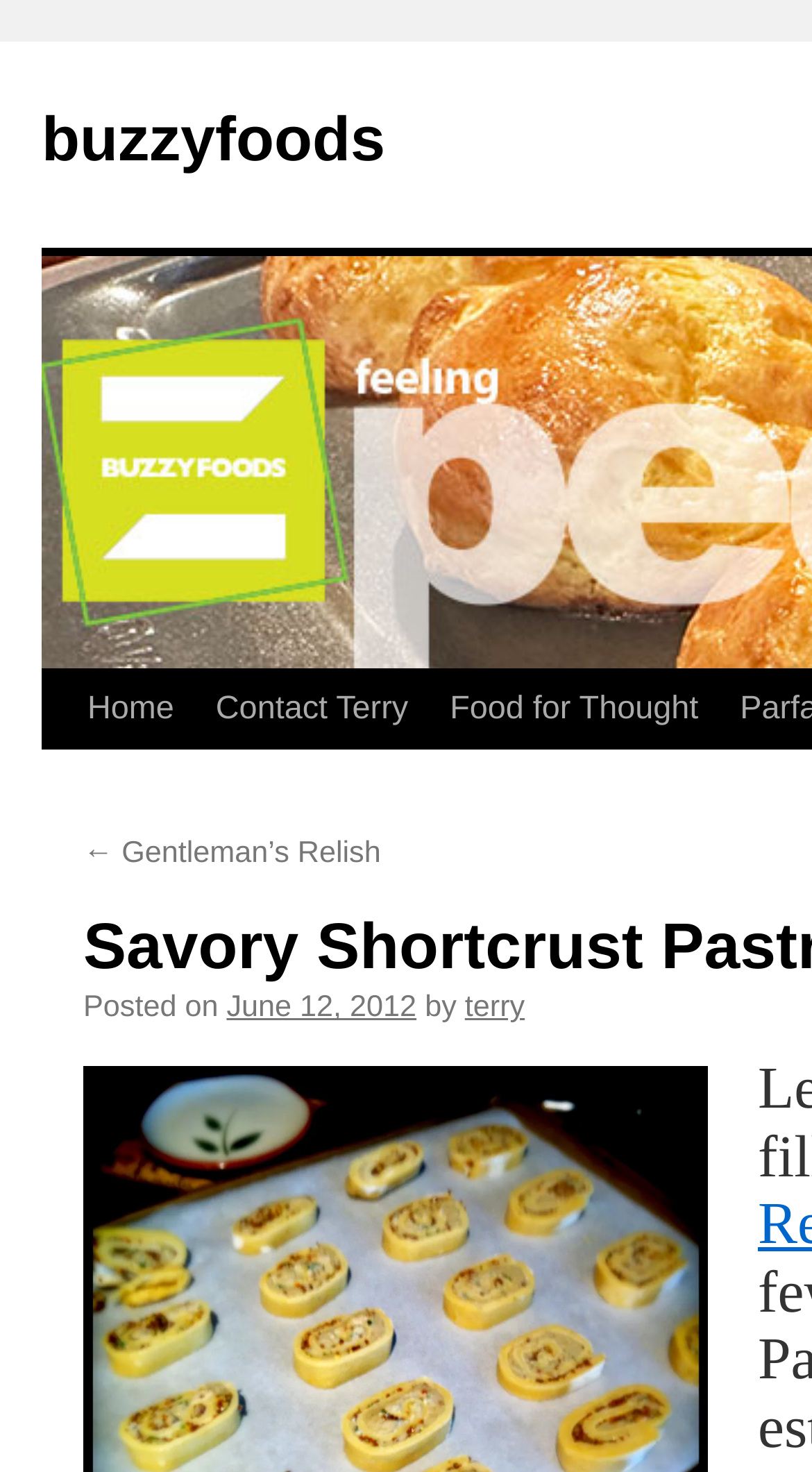Please locate the bounding box coordinates of the element that should be clicked to achieve the given instruction: "visit Food for Thought page".

[0.528, 0.455, 0.886, 0.509]